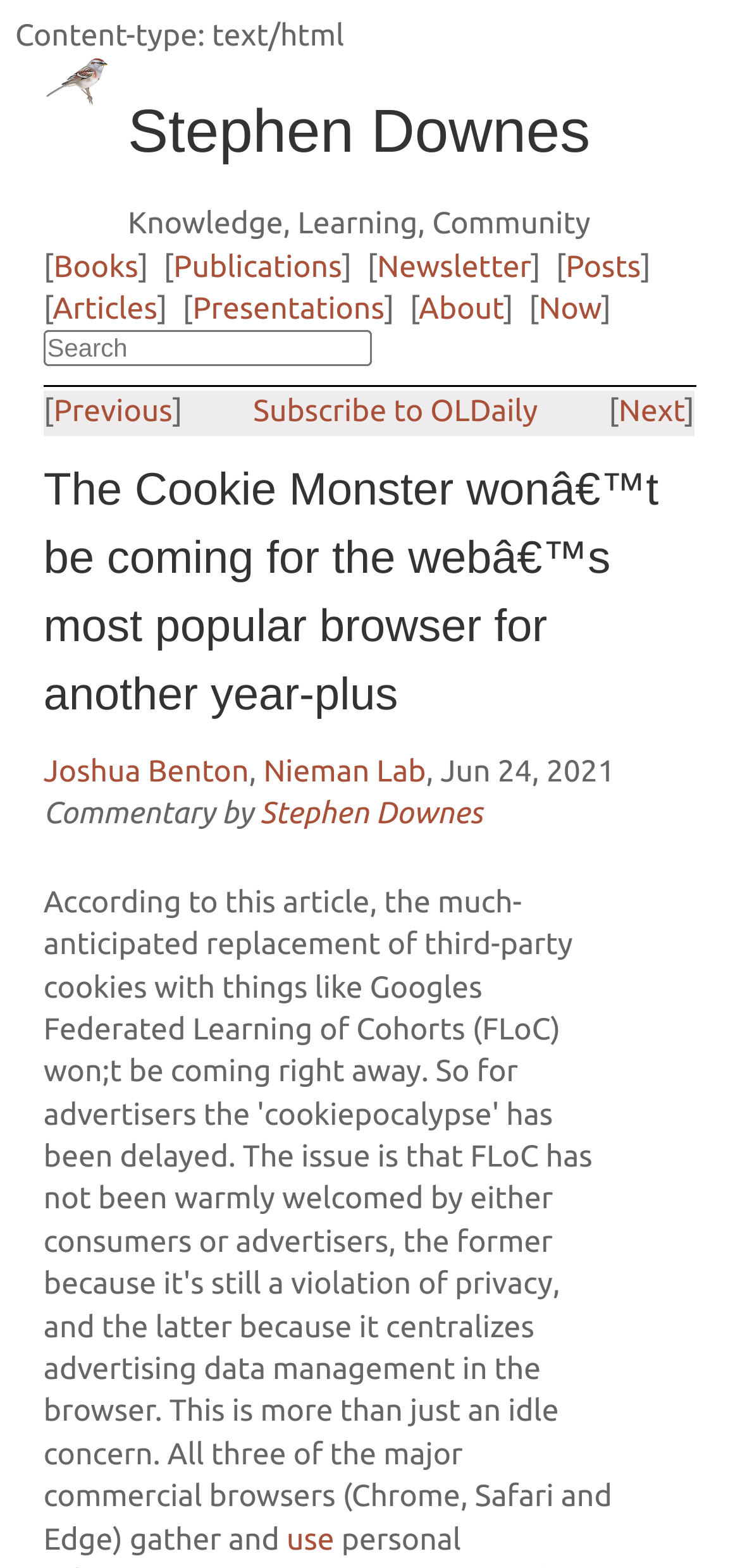What is the date of the article?
Please craft a detailed and exhaustive response to the question.

The answer can be found by looking at the StaticText element with the text ', Jun 24, 2021' which is located below the title of the article, indicating the date of publication.